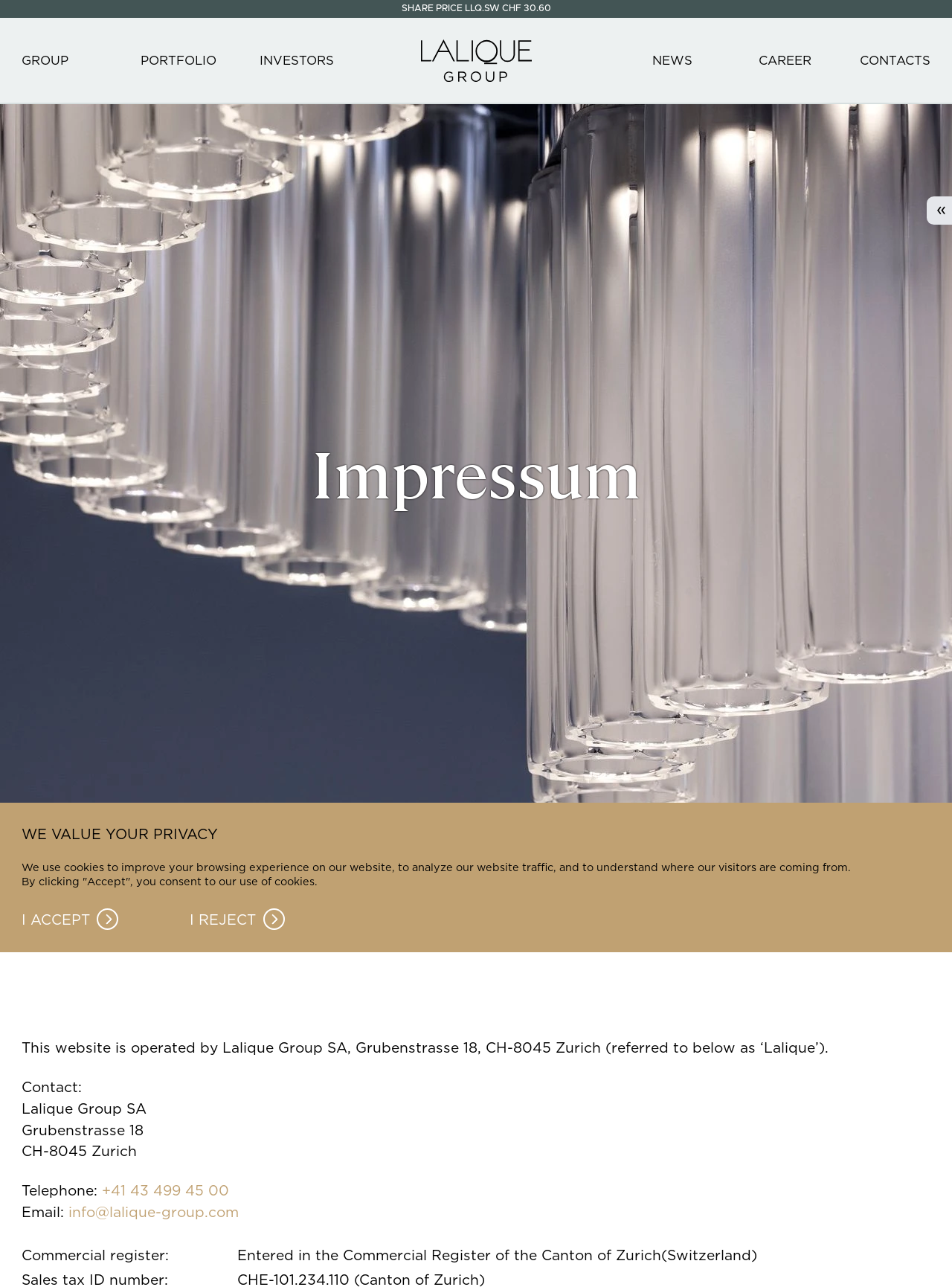Find the bounding box coordinates of the clickable area required to complete the following action: "Click the SHARE PRICE link".

[0.421, 0.003, 0.579, 0.011]